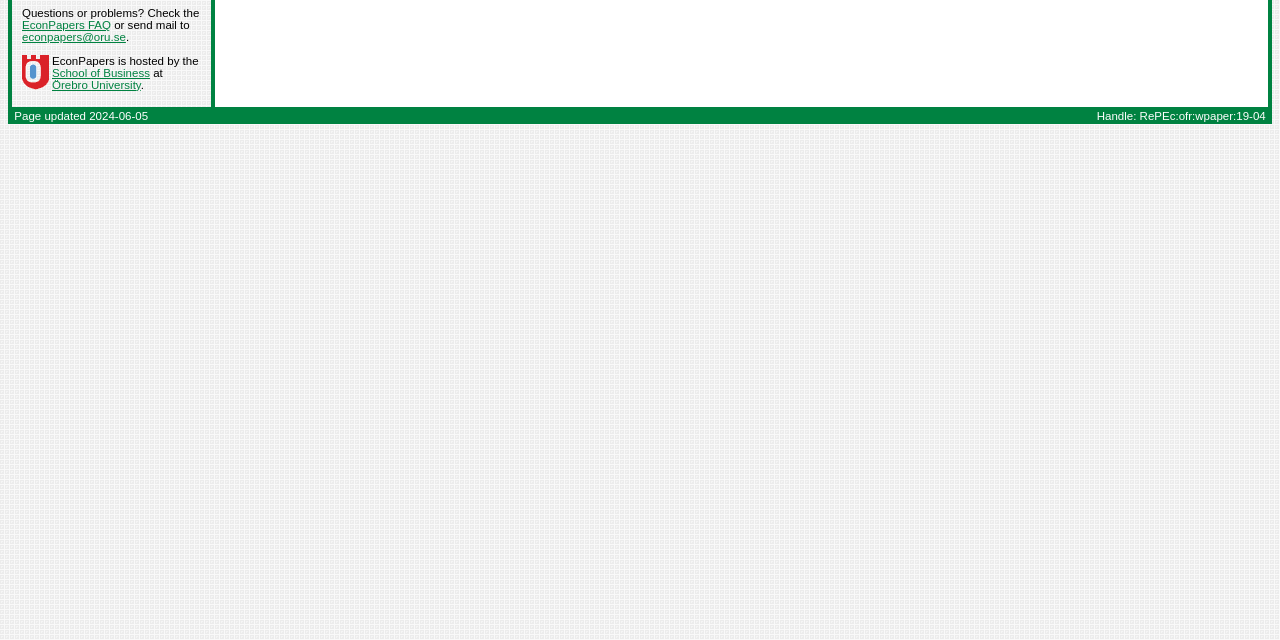Based on the description "Data", find the bounding box of the specified UI element.

None